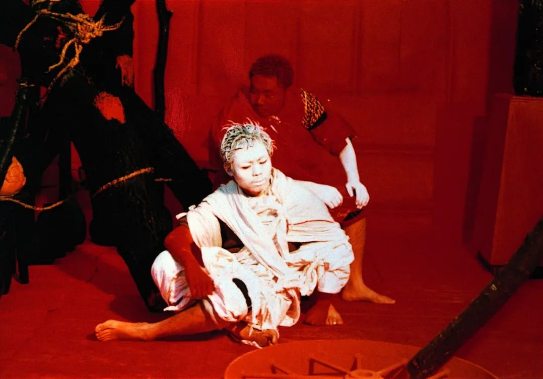How many figures are present in the scene?
Use the information from the screenshot to give a comprehensive response to the question.

The caption describes the scene as portraying 'two figures', one seated in a white, wrapped garment, and the other partially obscured, engaging in a silent dialogue.